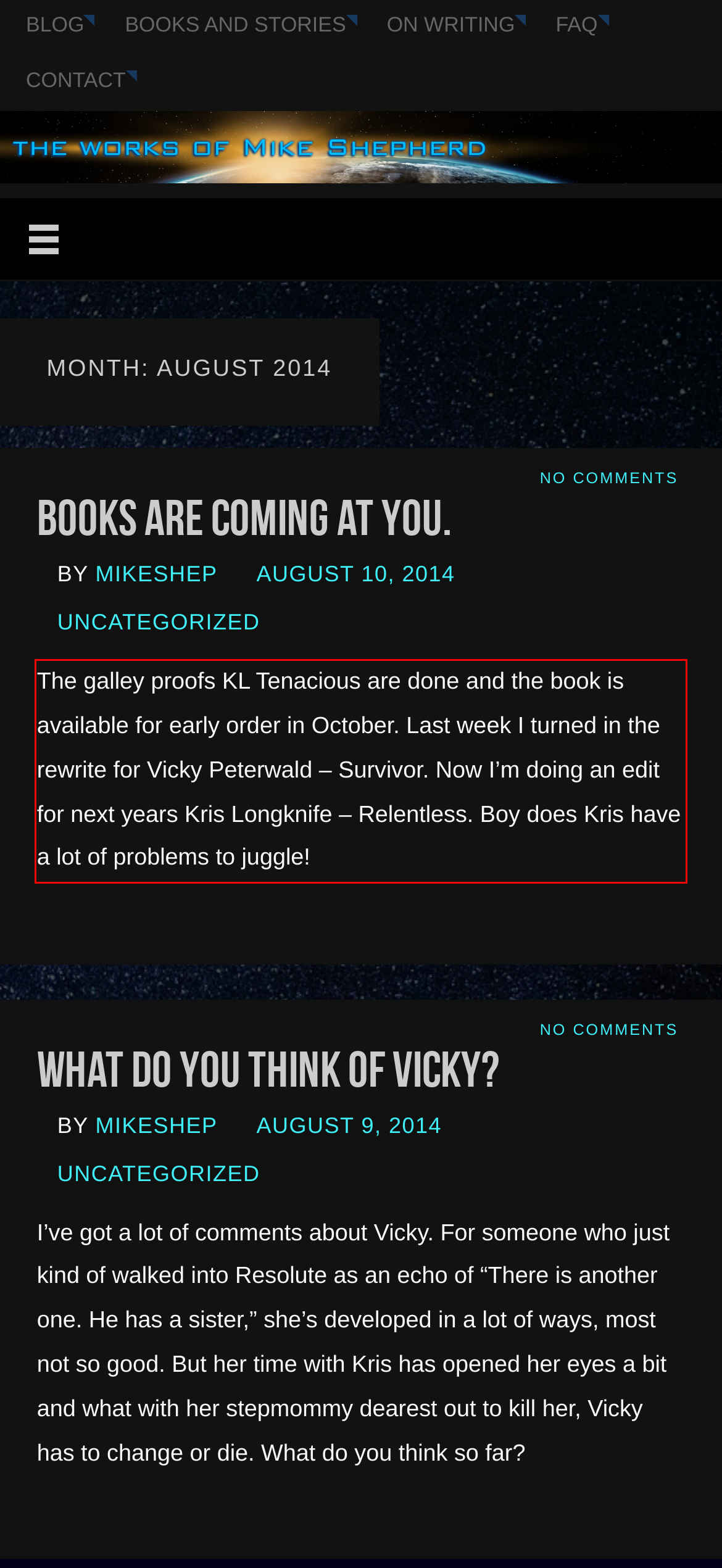Given the screenshot of a webpage, identify the red rectangle bounding box and recognize the text content inside it, generating the extracted text.

The galley proofs KL Tenacious are done and the book is available for early order in October. Last week I turned in the rewrite for Vicky Peterwald – Survivor. Now I’m doing an edit for next years Kris Longknife – Relentless. Boy does Kris have a lot of problems to juggle!